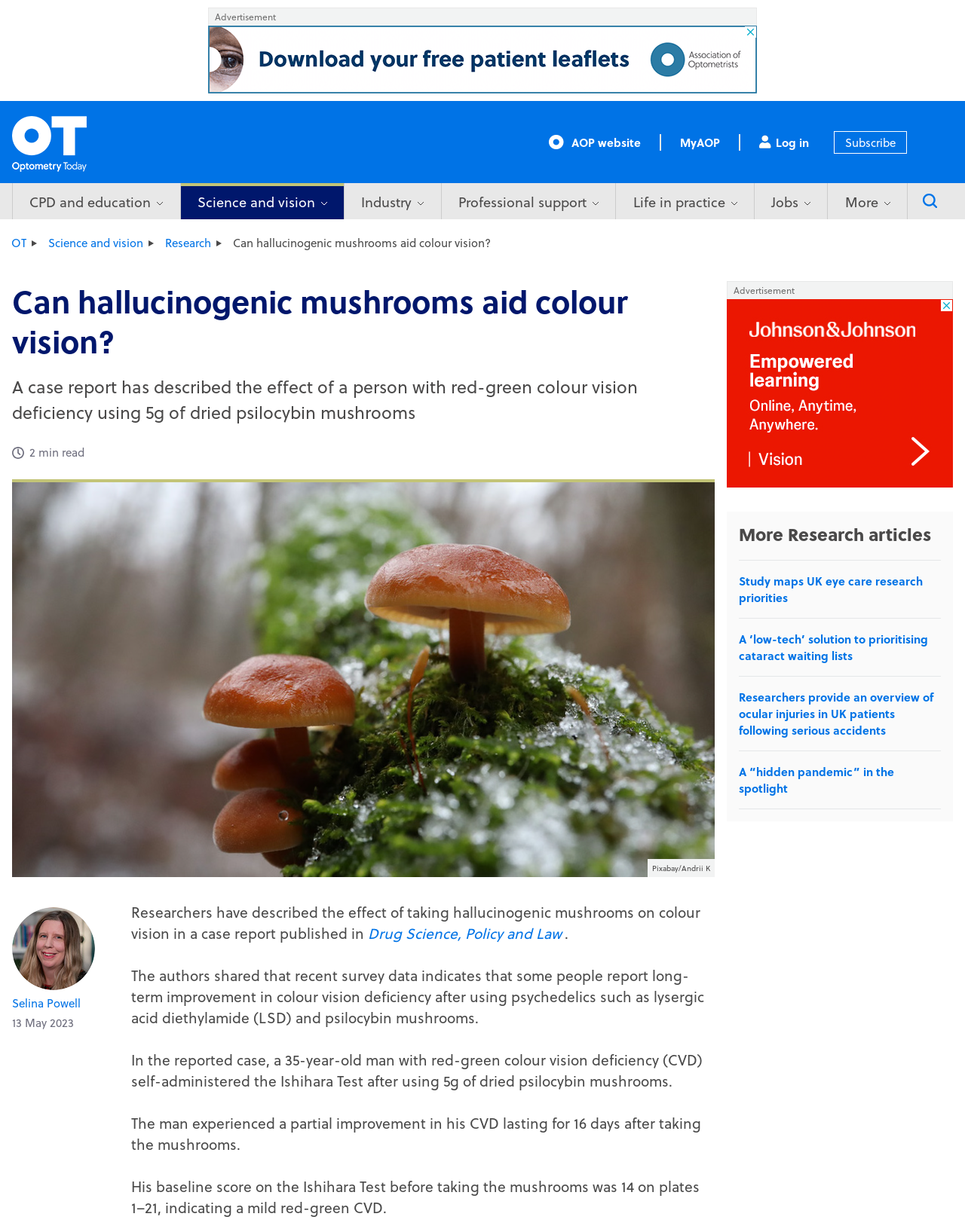Can you find the bounding box coordinates for the element to click on to achieve the instruction: "Visit the AOP website"?

[0.569, 0.109, 0.684, 0.122]